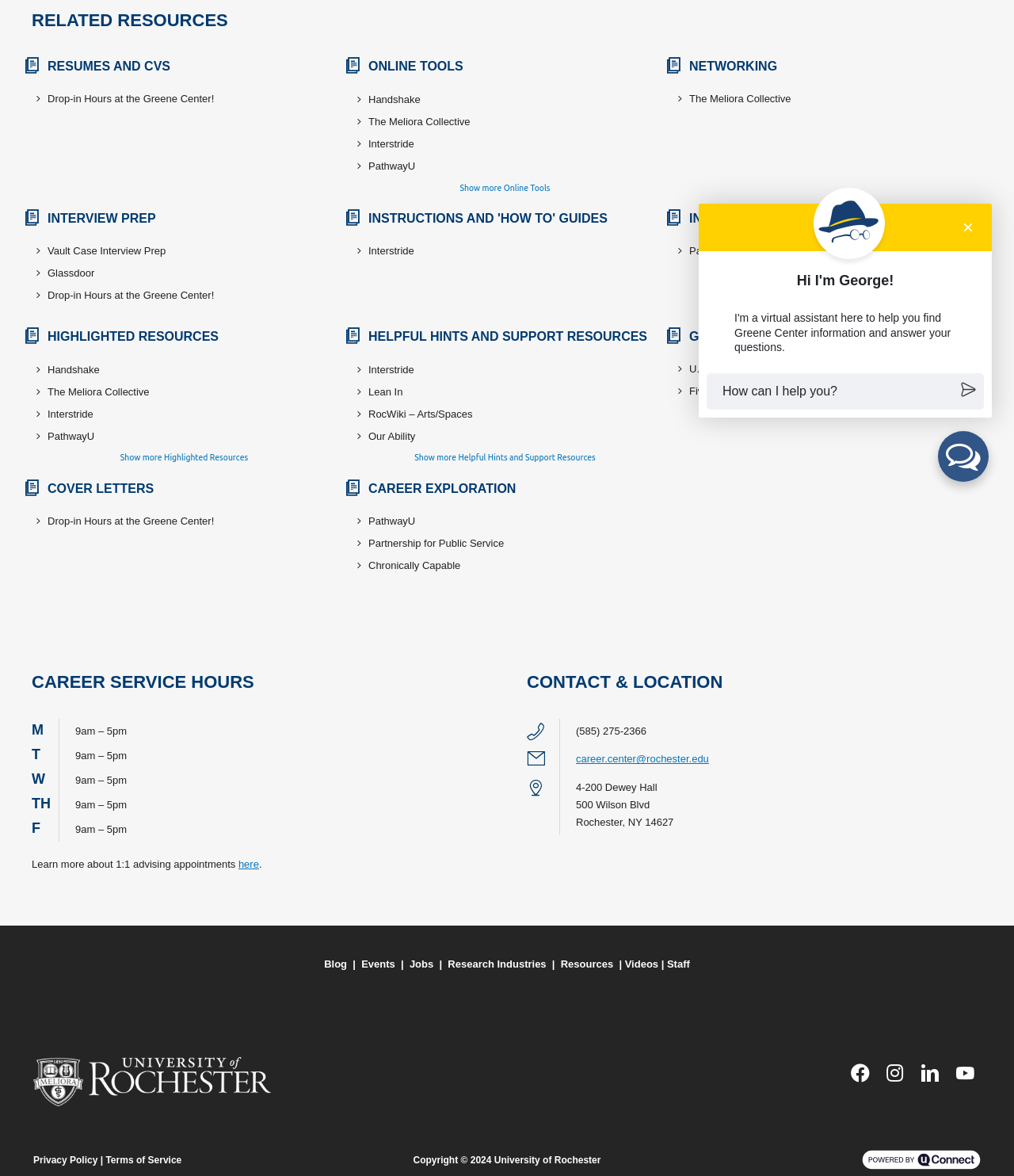Given the element description: "alt="The Retriever"", predict the bounding box coordinates of the UI element it refers to, using four float numbers between 0 and 1, i.e., [left, top, right, bottom].

None